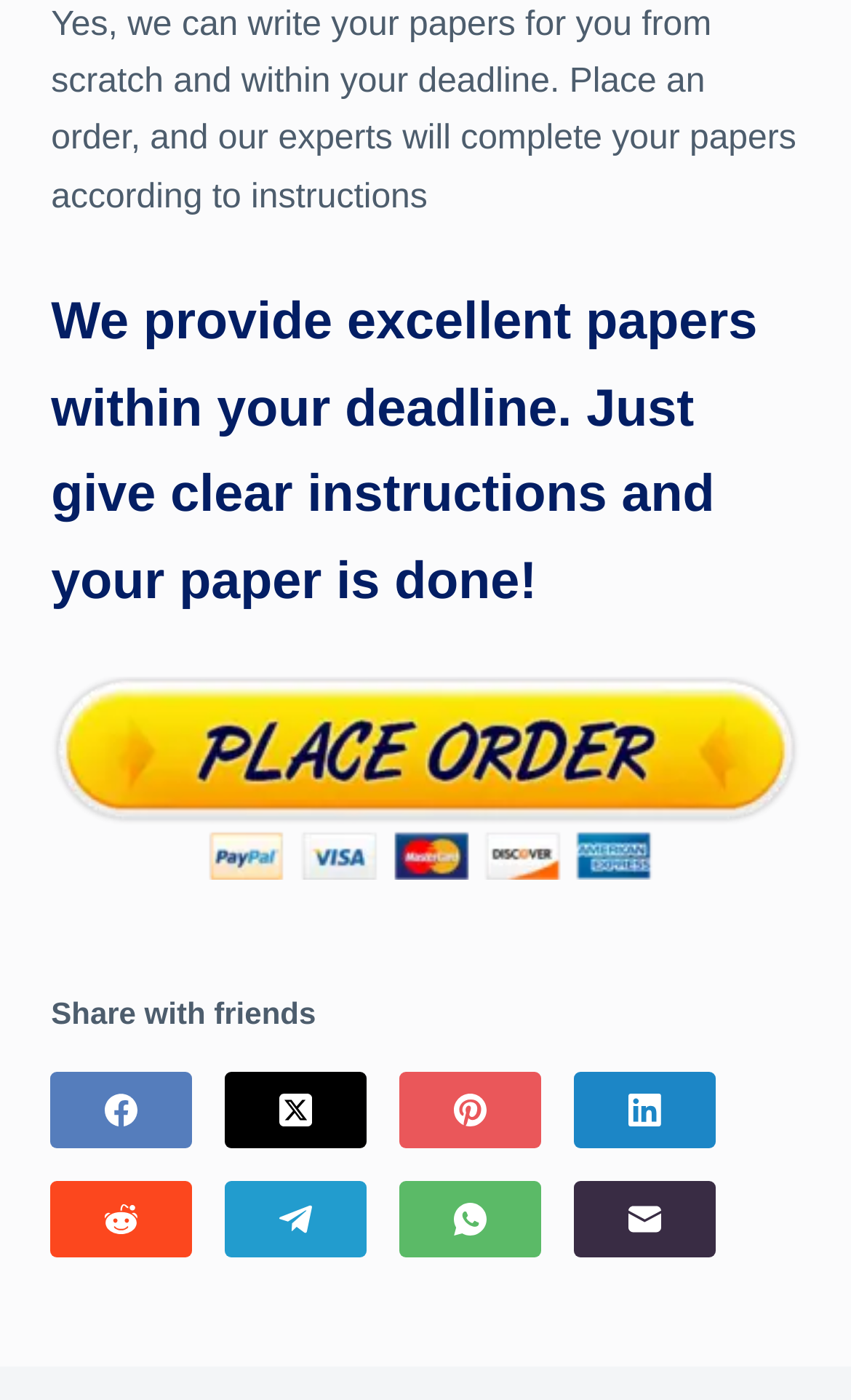Look at the image and write a detailed answer to the question: 
How many ways are available to share content?

The website provides seven ways to share content, namely Facebook, Twitter, Pinterest, LinkedIn, Reddit, Telegram, and Email, as indicated by the link elements with corresponding text.